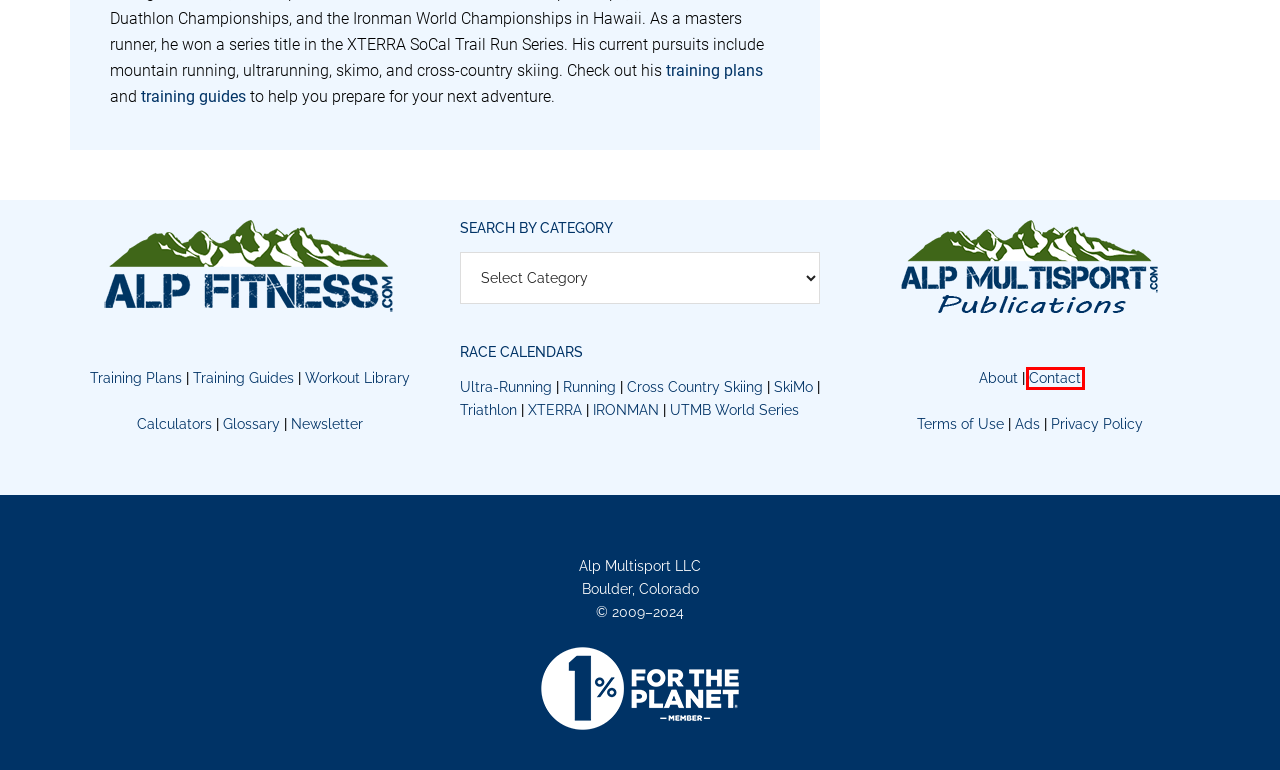Look at the screenshot of a webpage with a red bounding box and select the webpage description that best corresponds to the new page after clicking the element in the red box. Here are the options:
A. Terms of Use
B. Calculators for Running, Swimming, Triathlon
C. Events Calendar – USA Triathlon
D. The Triathlete’s Training Guide
E. Races
F. Alp Fitness – Alpine Endurance Training
G. Contact Alp Fitness
H. Privacy Policy of Alp Fitness

G